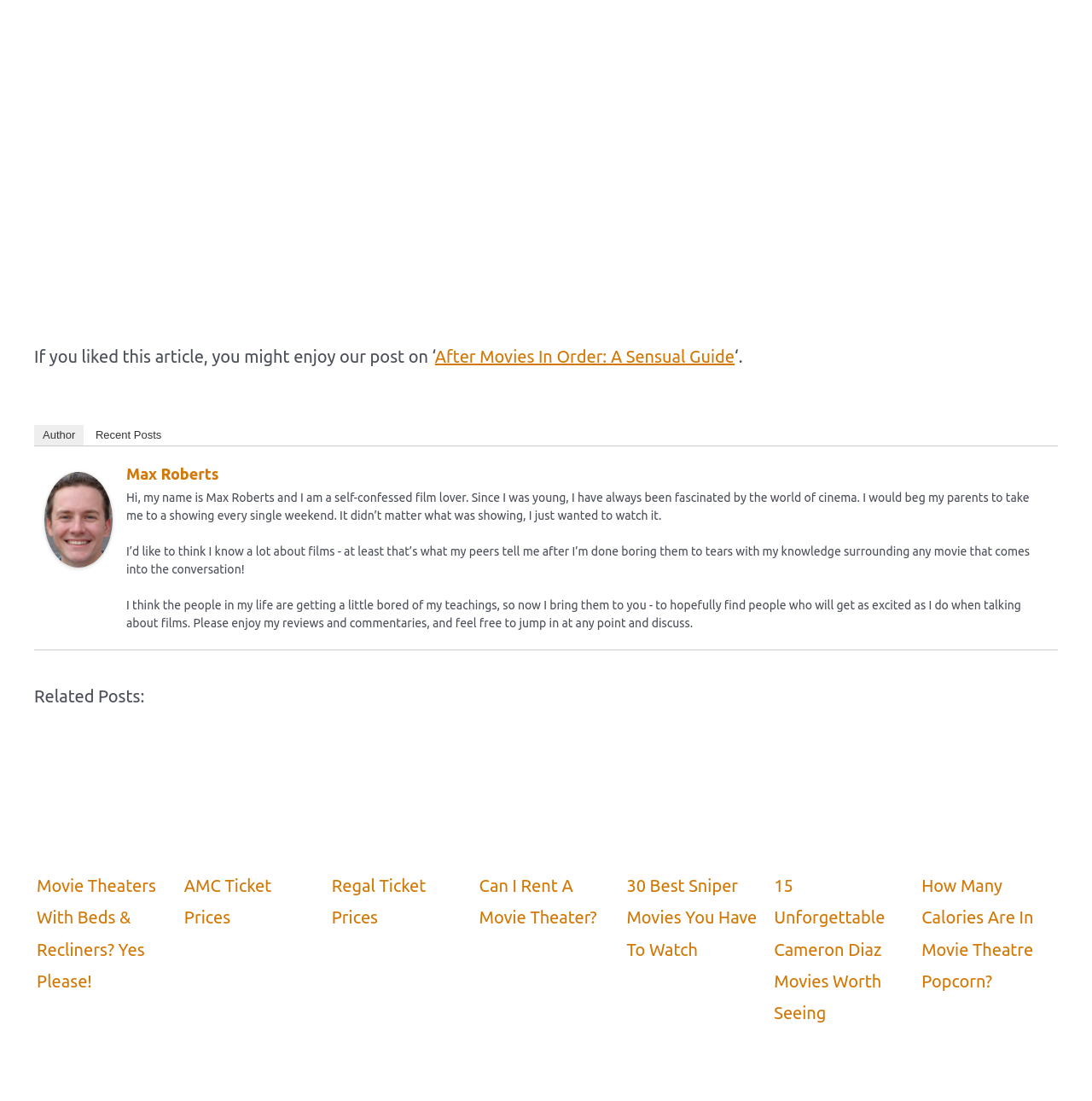Who is the author of this article?
Please give a detailed and elaborate explanation in response to the question.

The author of this article is Max Roberts, which can be found by reading the text 'Hi, my name is Max Roberts and I am a self-confessed film lover.'